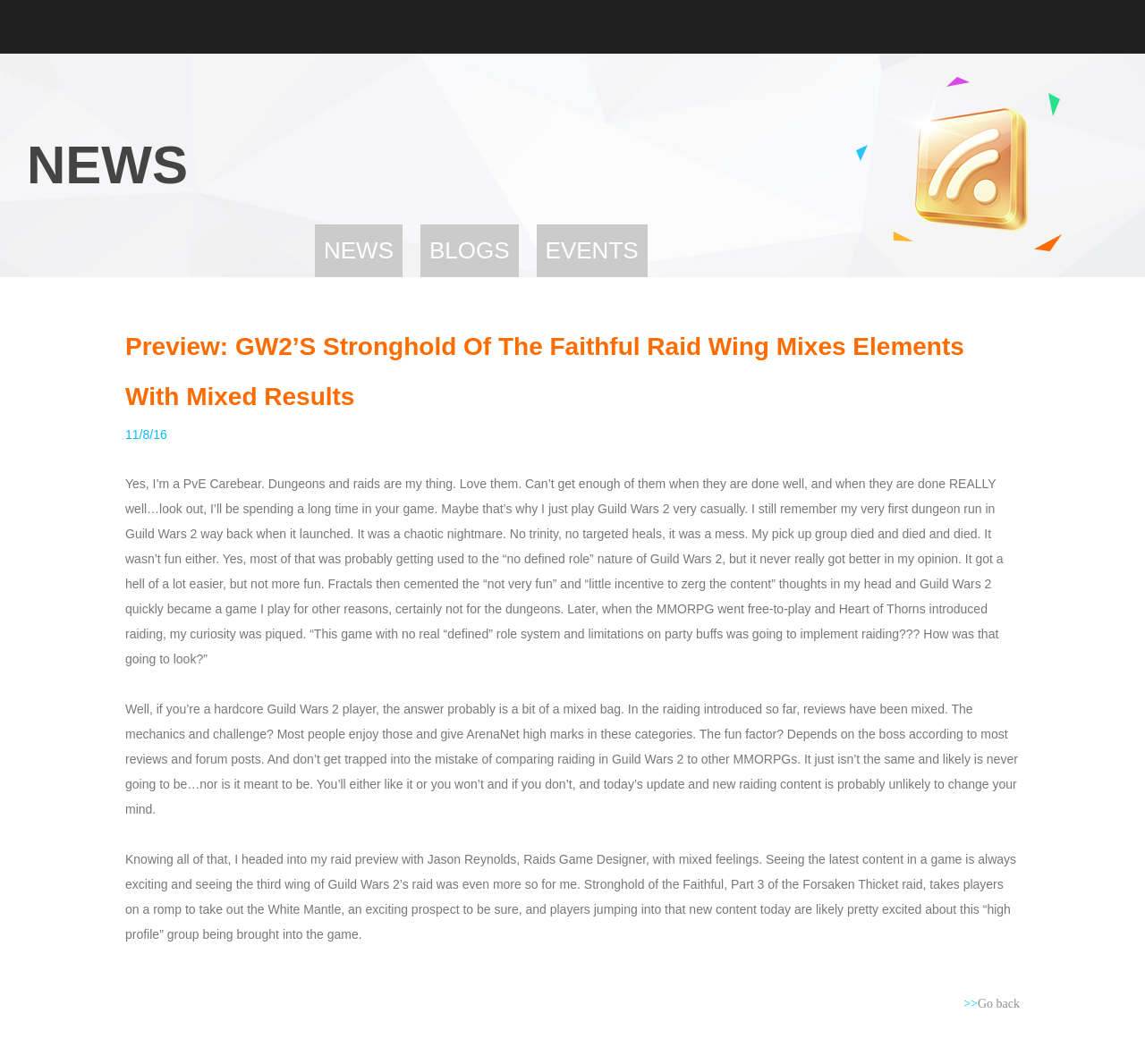Kindly determine the bounding box coordinates for the clickable area to achieve the given instruction: "Go to the 'Game of Thrones Winter is Coming' page".

[0.0, 0.103, 0.049, 0.234]